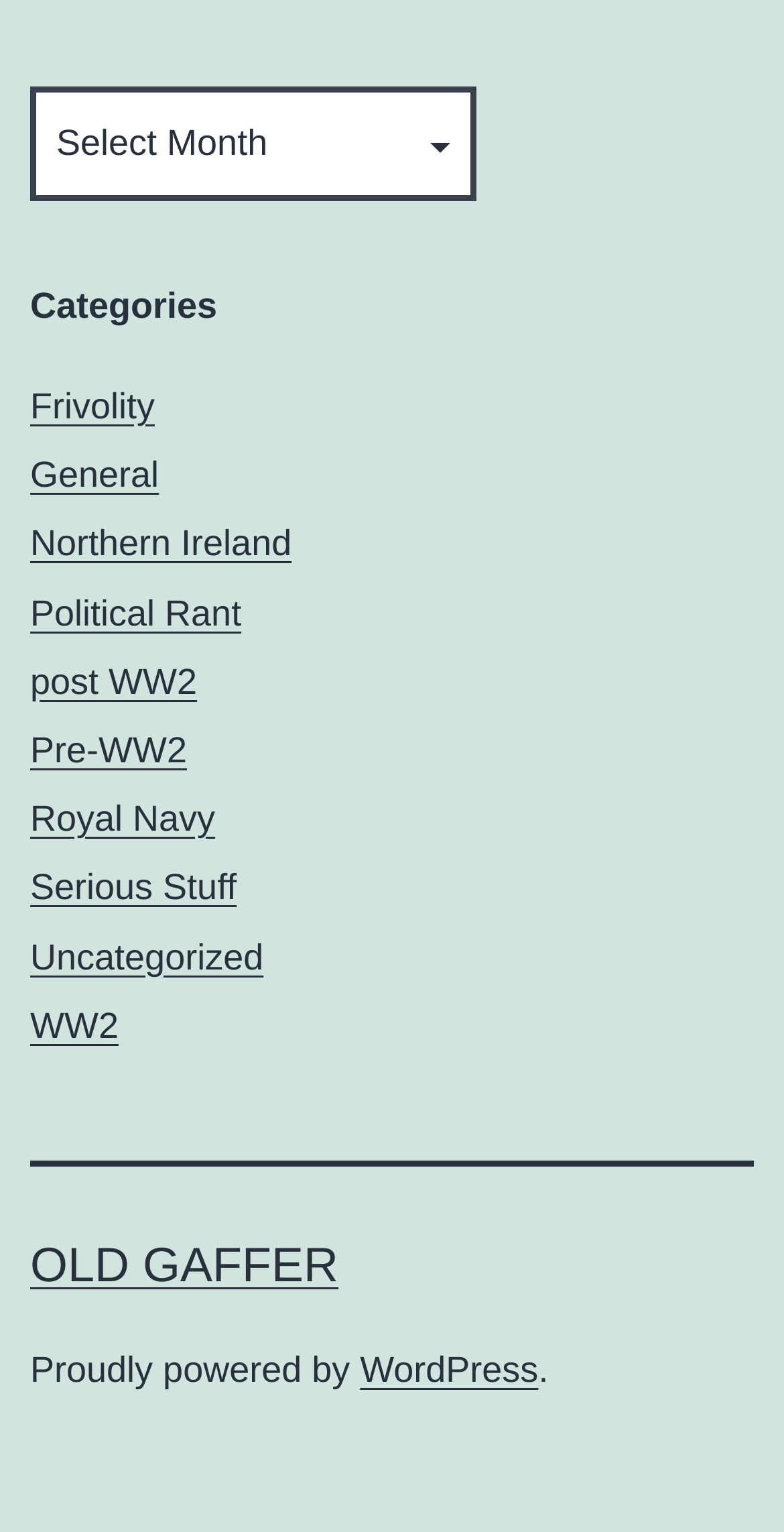What platform is the blog powered by?
Please answer the question as detailed as possible.

I found the text 'Proudly powered by' followed by a link 'WordPress' at the bottom of the webpage, which indicates that the blog is powered by WordPress.